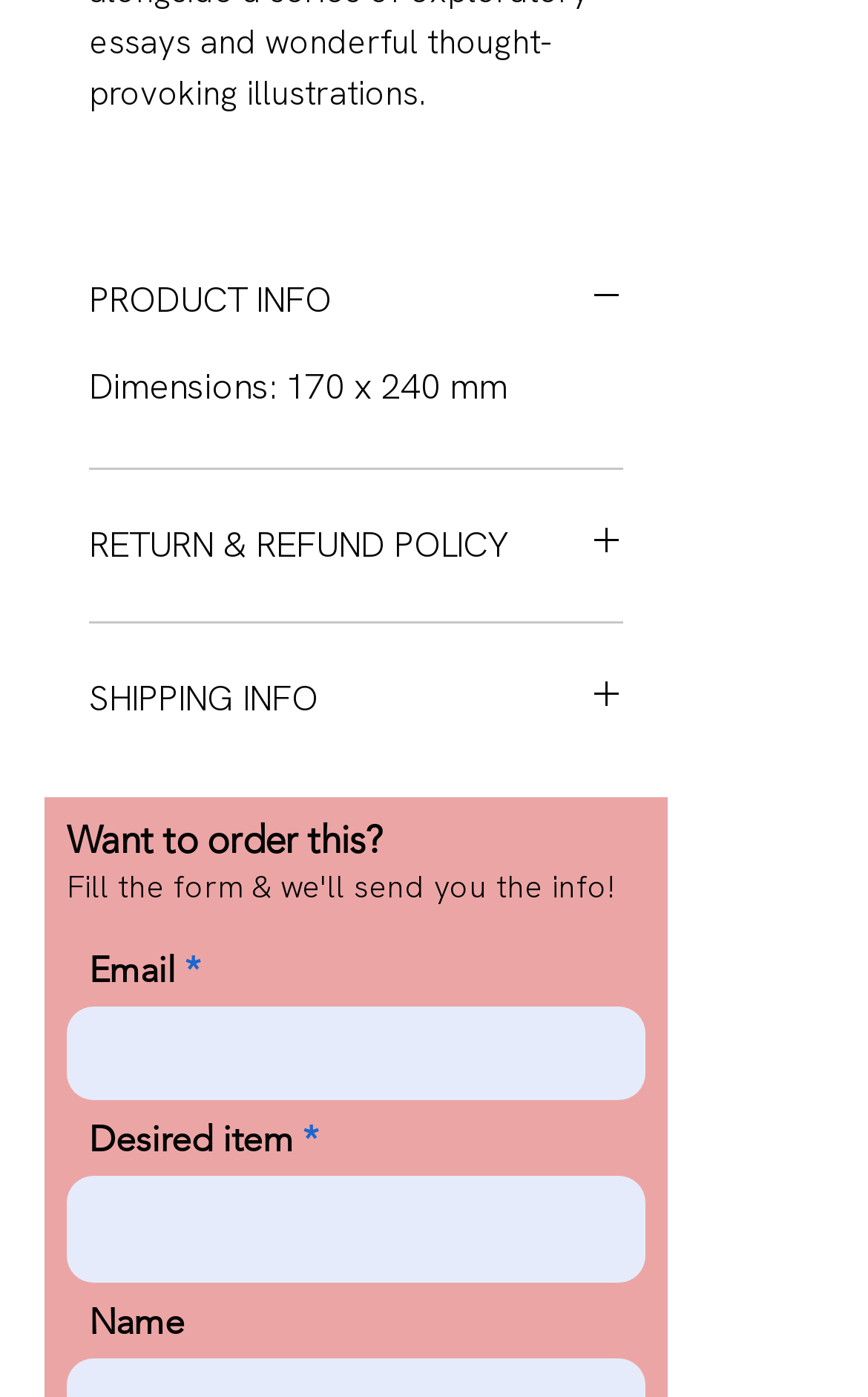What is the call-to-action on the webpage?
Please provide a comprehensive answer based on the contents of the image.

The webpage has a call-to-action that encourages the user to fill the form, with the promise that they will receive more information about the product. The heading 'Want to order this? Fill the form & we'll send you the info!' suggests that filling the form is the next step to take.